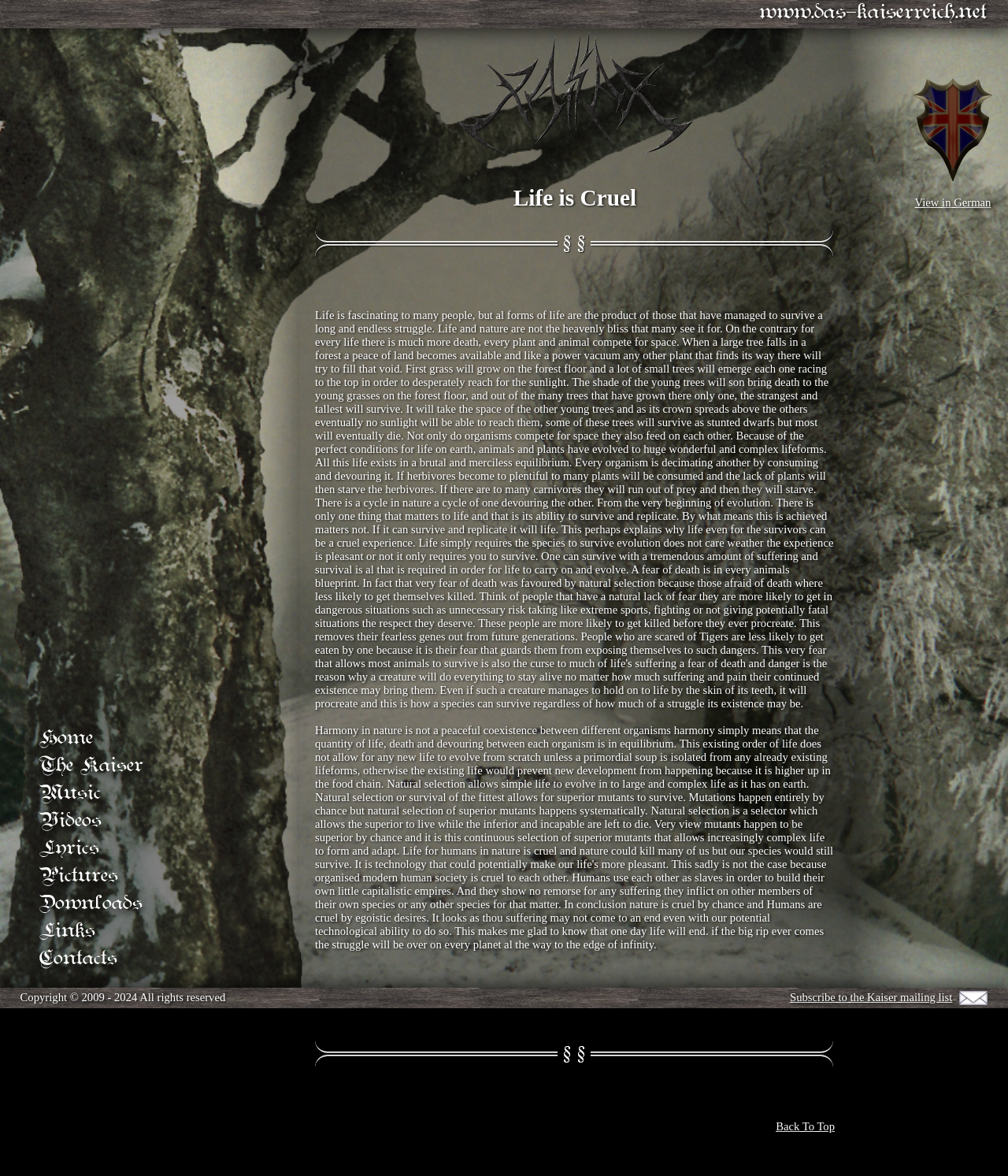What is the language option available on the website?
From the image, respond using a single word or phrase.

German